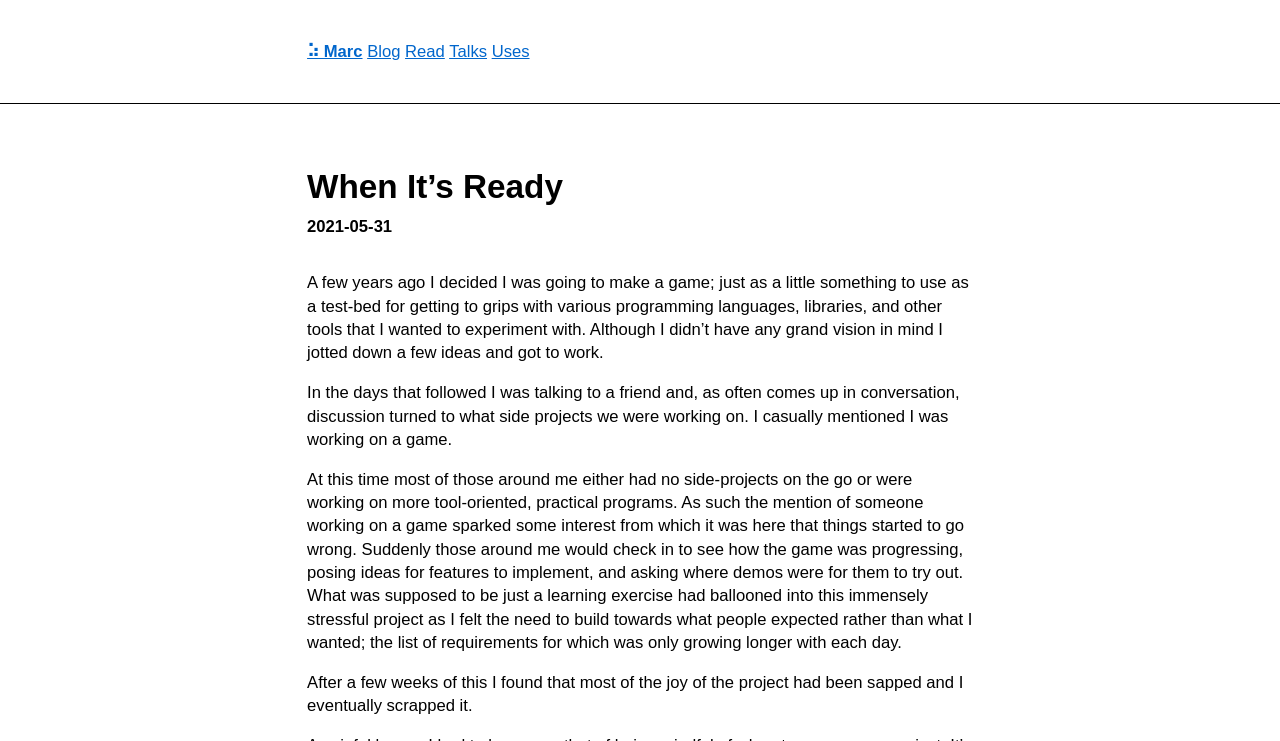Please provide a brief answer to the question using only one word or phrase: 
What is the date mentioned in the article?

2021-05-31